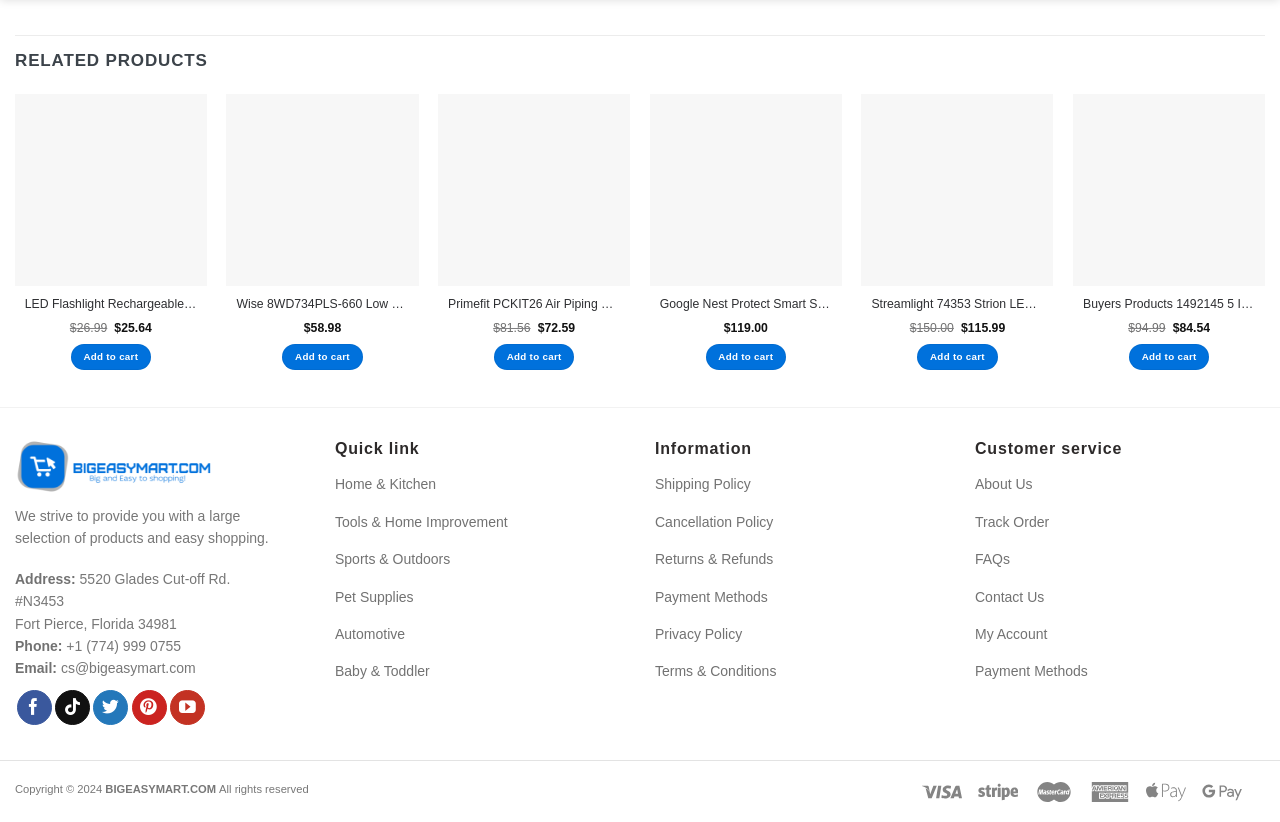What is the company address?
Examine the image and provide an in-depth answer to the question.

I obtained the answer by reading the text elements in the footer section of the webpage, which provides the company's address as '5520 Glades Cut-off Rd. #N3453, Fort Pierce, Florida 34981'.